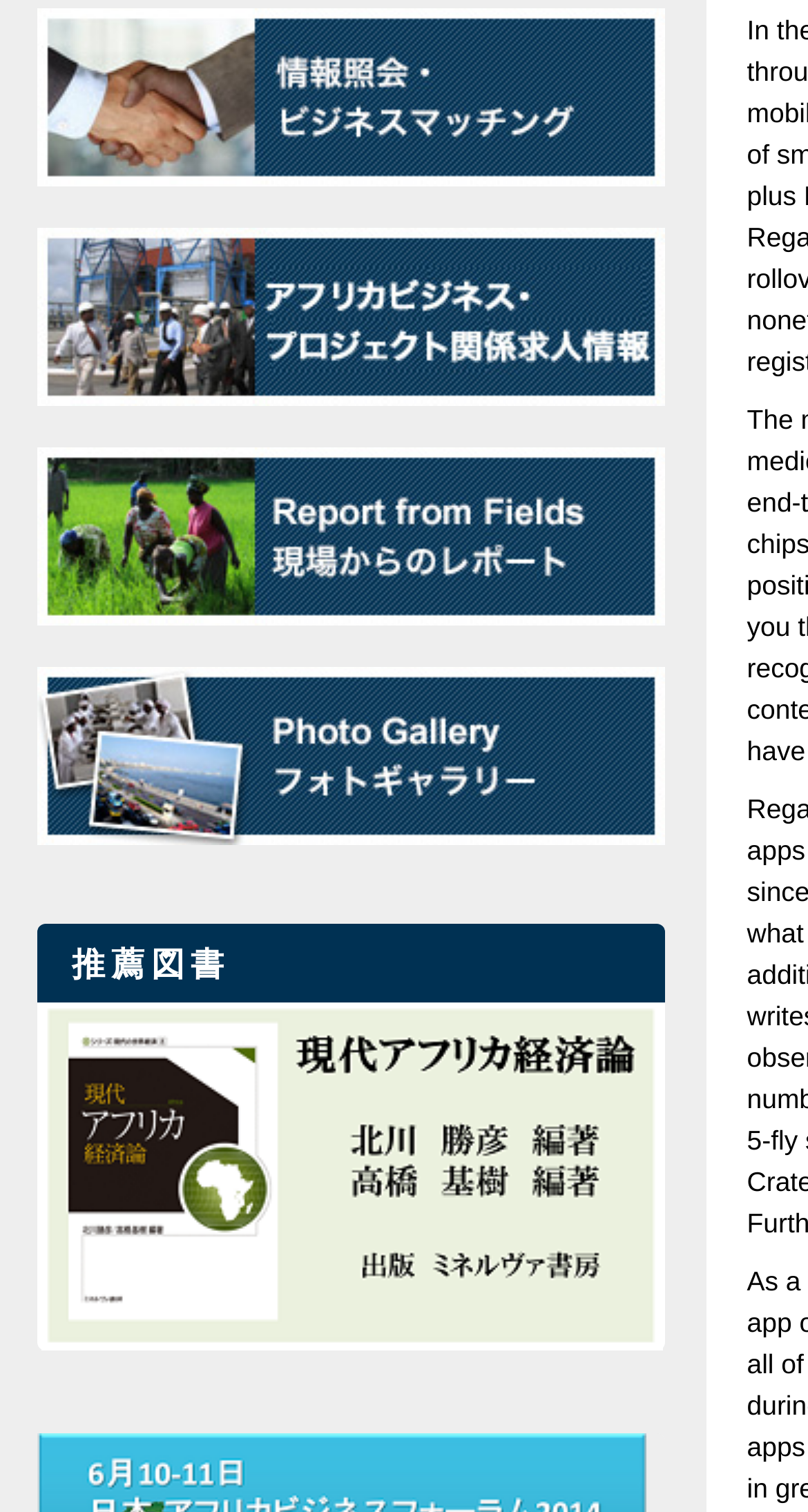Give a one-word or short phrase answer to this question: 
What is the title of the section below the top links?

推薦図書